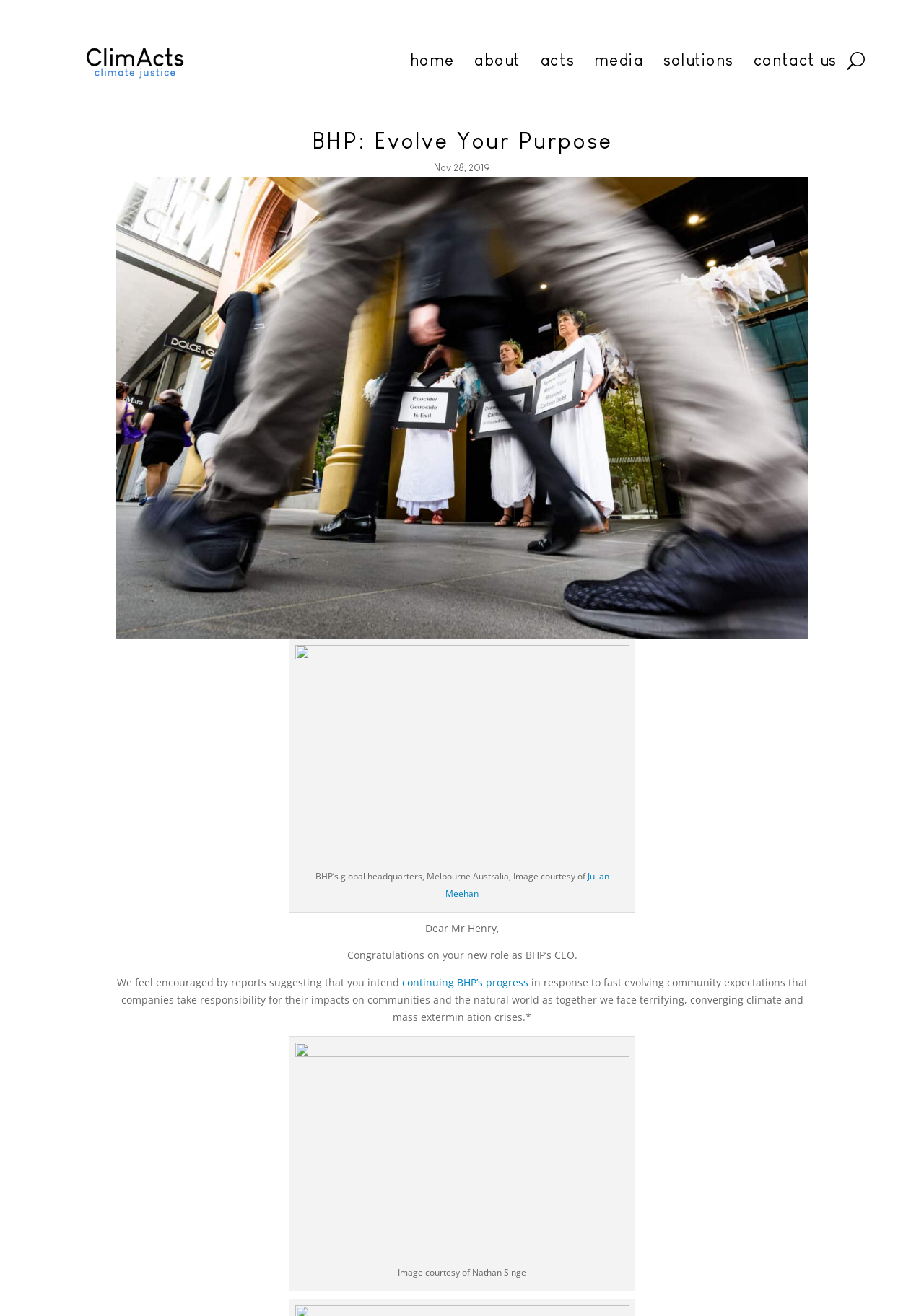Identify the bounding box coordinates of the clickable region required to complete the instruction: "Click the 'about' link". The coordinates should be given as four float numbers within the range of 0 and 1, i.e., [left, top, right, bottom].

[0.513, 0.013, 0.564, 0.079]